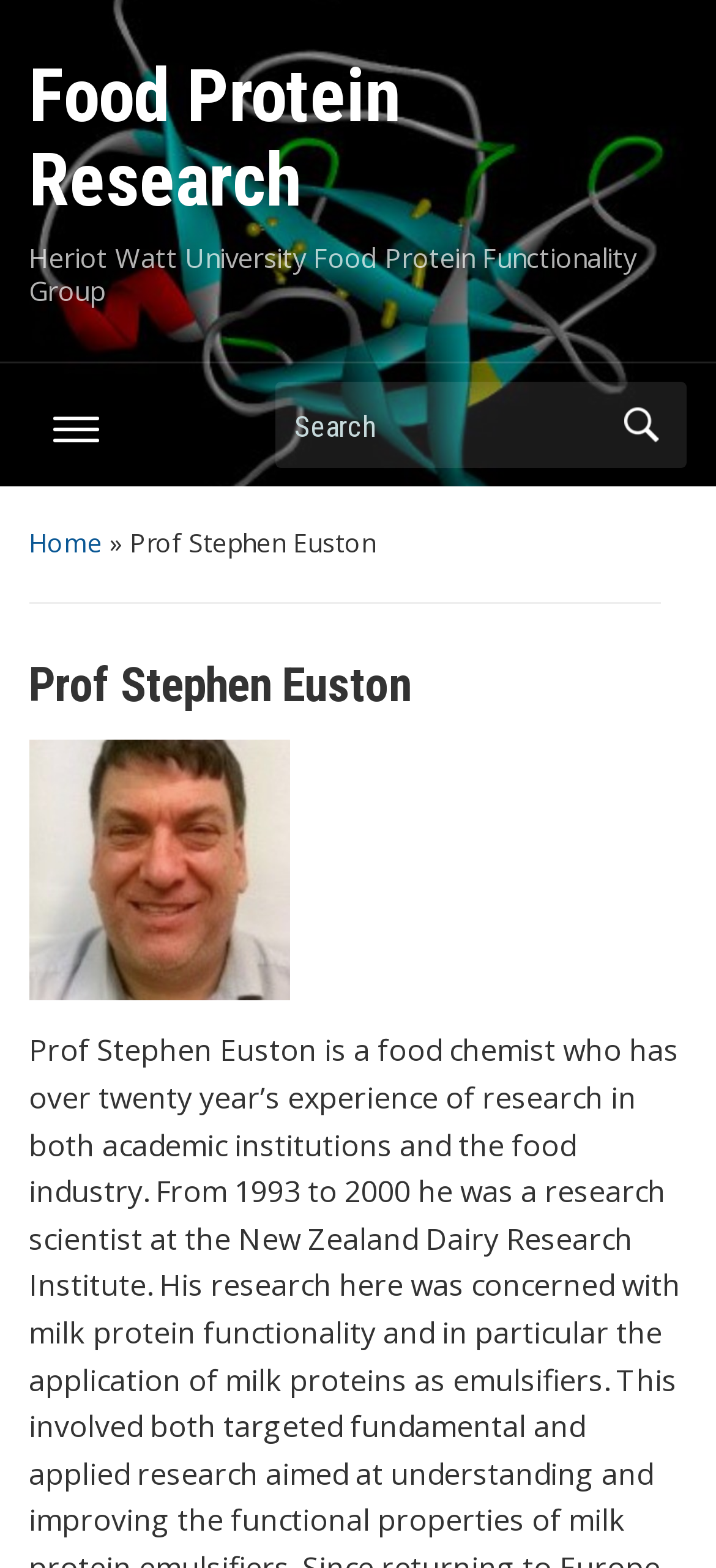Extract the main headline from the webpage and generate its text.

Food Protein Research